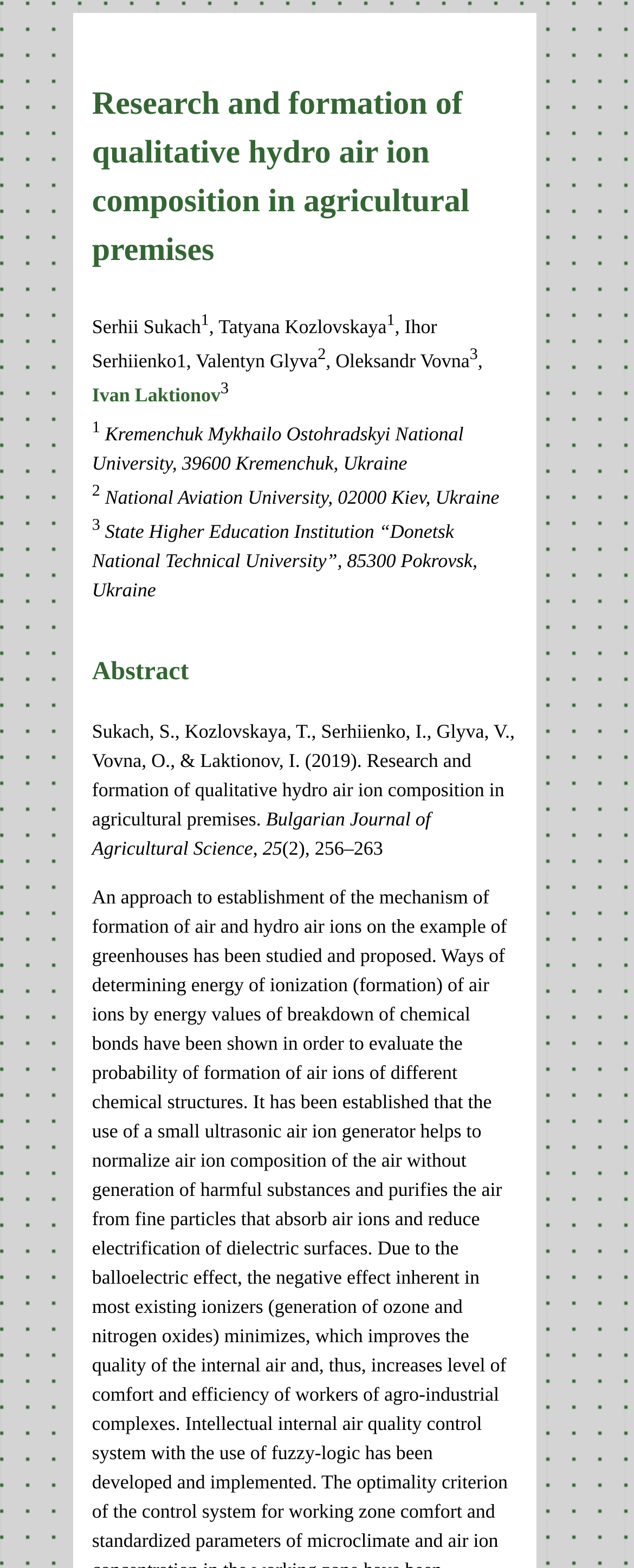Who are the authors of the research paper?
Please respond to the question thoroughly and include all relevant details.

The authors of the research paper are listed in the text, including Sukach, Kozlovskaya, Serhiienko, Glyva, Vovna, and Laktionov. The superscript numbers correspond to the affiliations of each author.